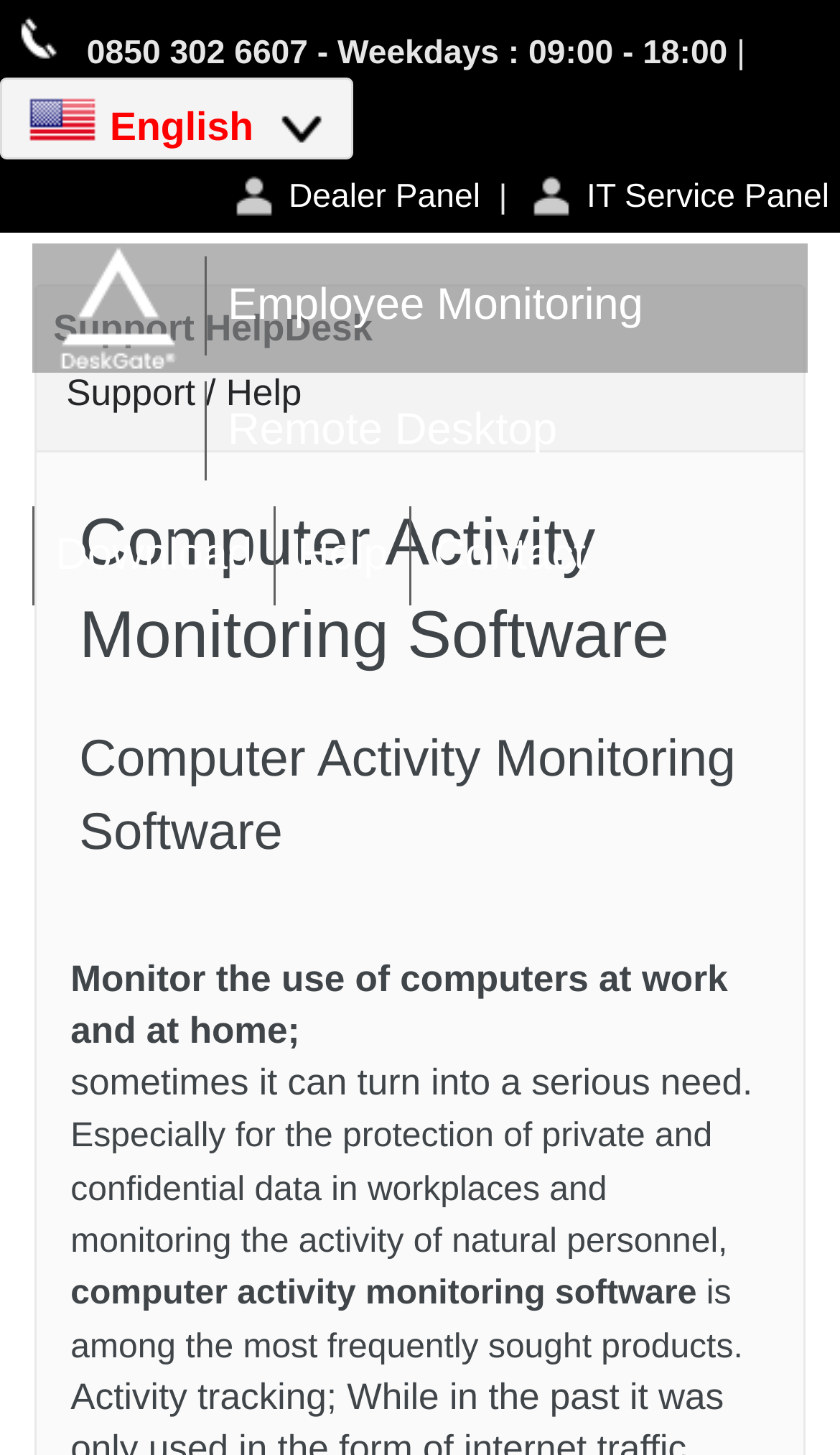Please locate the bounding box coordinates of the region I need to click to follow this instruction: "Learn about DeskGate Remote Desktop & Employee Monitoring".

[0.038, 0.176, 0.243, 0.256]